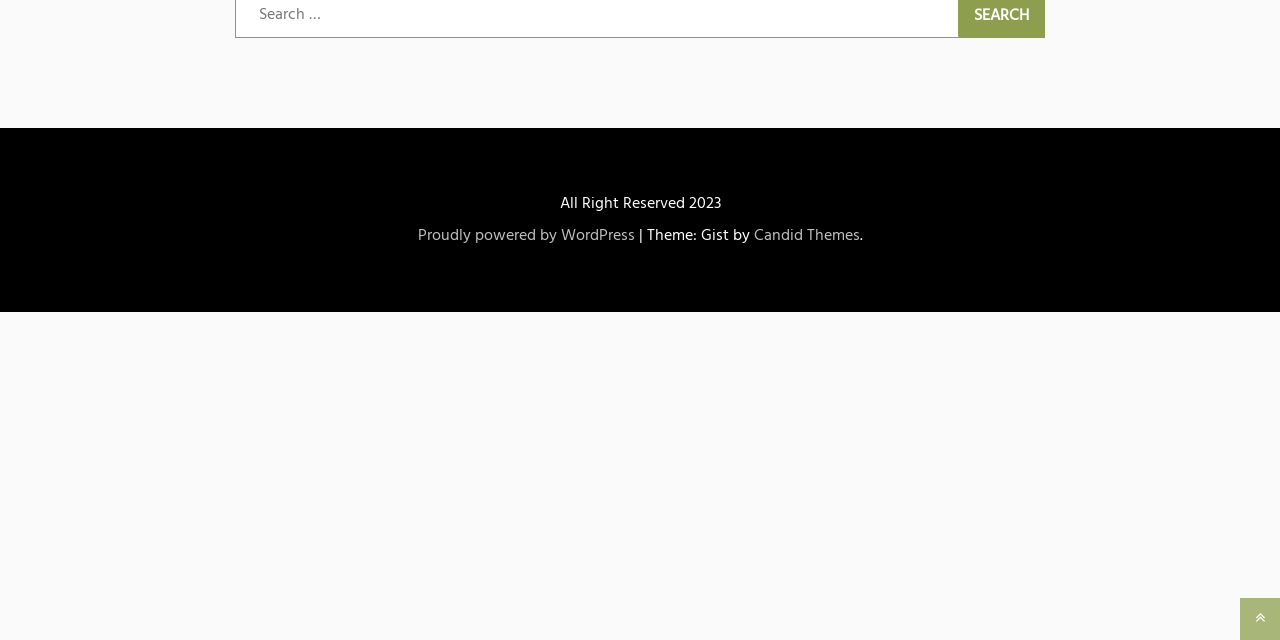Find and provide the bounding box coordinates for the UI element described with: "Candid Themes".

[0.589, 0.348, 0.671, 0.389]